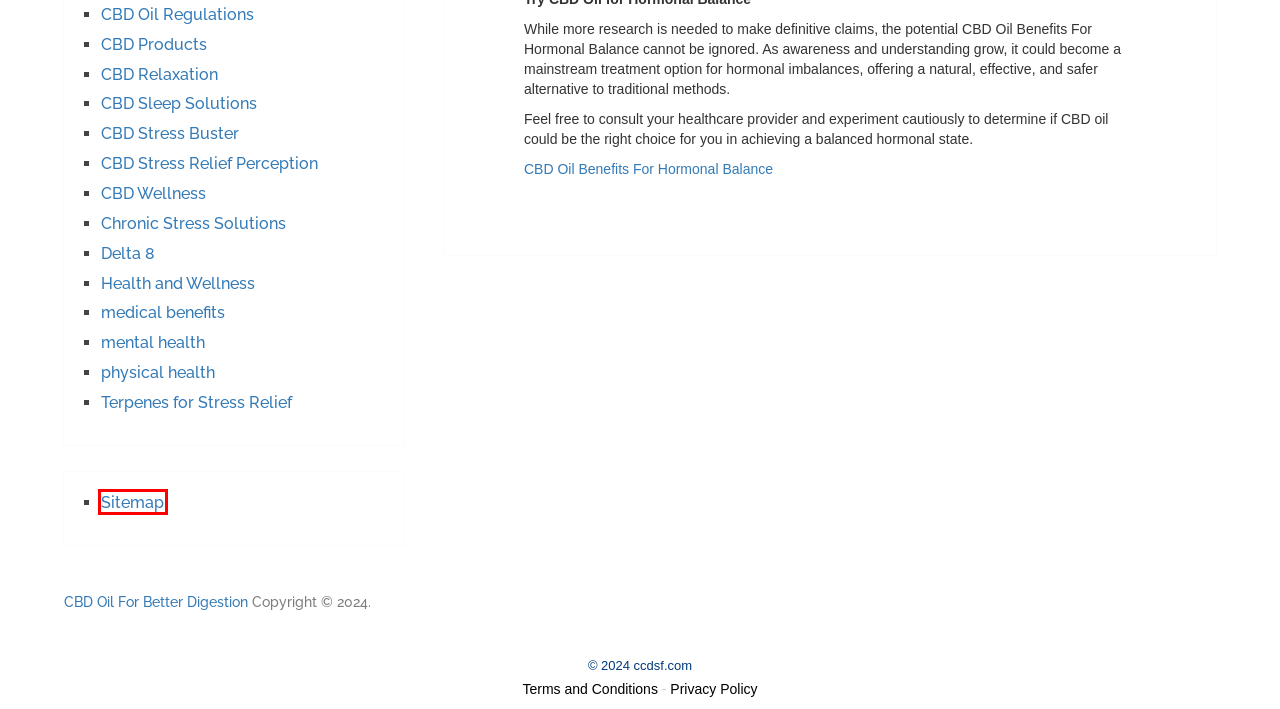Consider the screenshot of a webpage with a red bounding box and select the webpage description that best describes the new page that appears after clicking the element inside the red box. Here are the candidates:
A. CBD Products - CBD Oil For Better Digestion
B. Sitemap - CBD Oil For Better Digestion
C. Privacy Policy - CBD Oil For Better Digestion
D. Delta 8 - CBD Oil For Better Digestion
E. medical benefits - CBD Oil For Better Digestion
F. CBD Relaxation - CBD Oil For Better Digestion
G. physical health - CBD Oil For Better Digestion
H. Chronic Stress Solutions - CBD Oil For Better Digestion

B